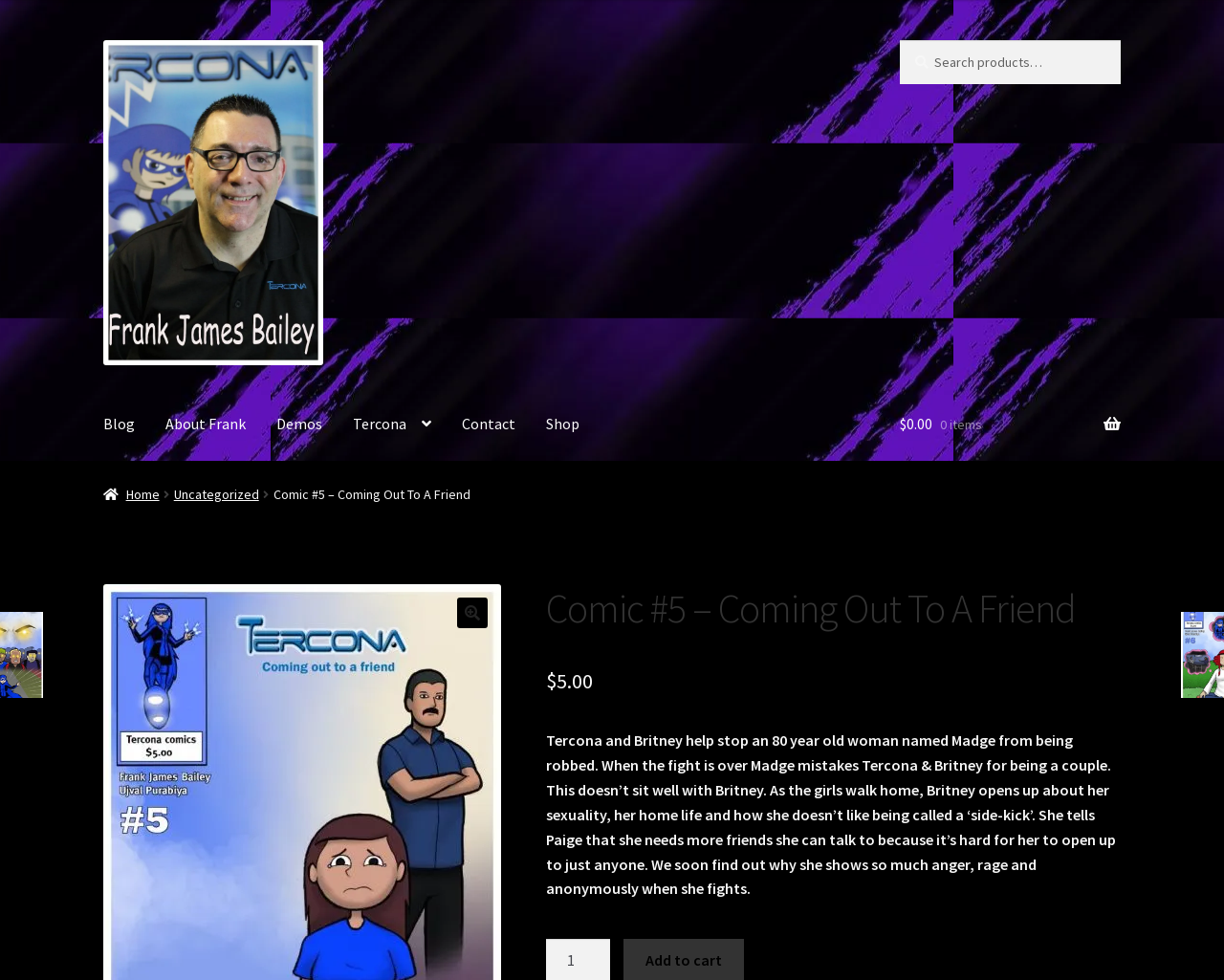Pinpoint the bounding box coordinates of the clickable area necessary to execute the following instruction: "Read the comic description". The coordinates should be given as four float numbers between 0 and 1, namely [left, top, right, bottom].

[0.446, 0.746, 0.911, 0.917]